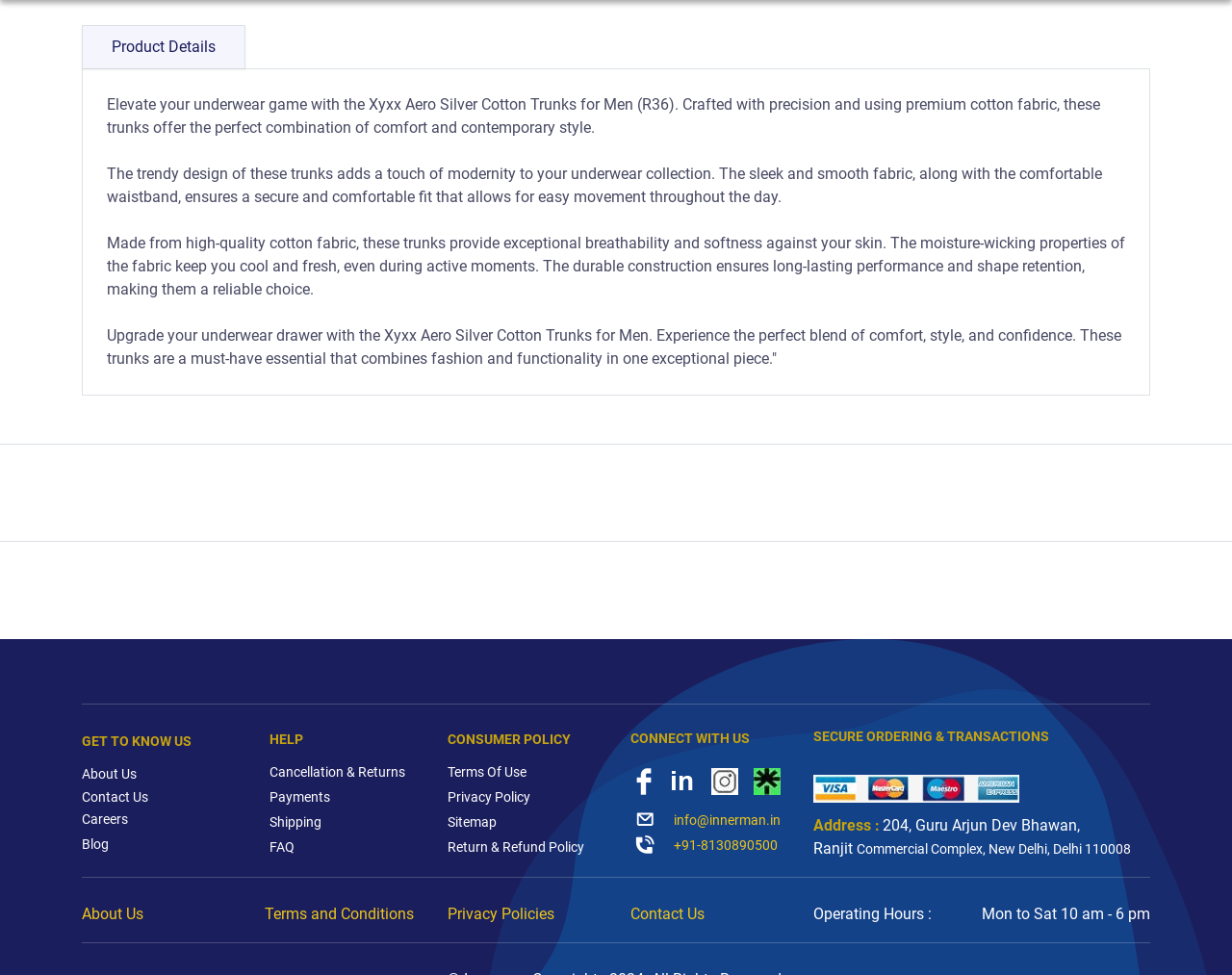Please locate the bounding box coordinates of the element that should be clicked to achieve the given instruction: "View 'Terms Of Use'".

[0.363, 0.782, 0.427, 0.8]